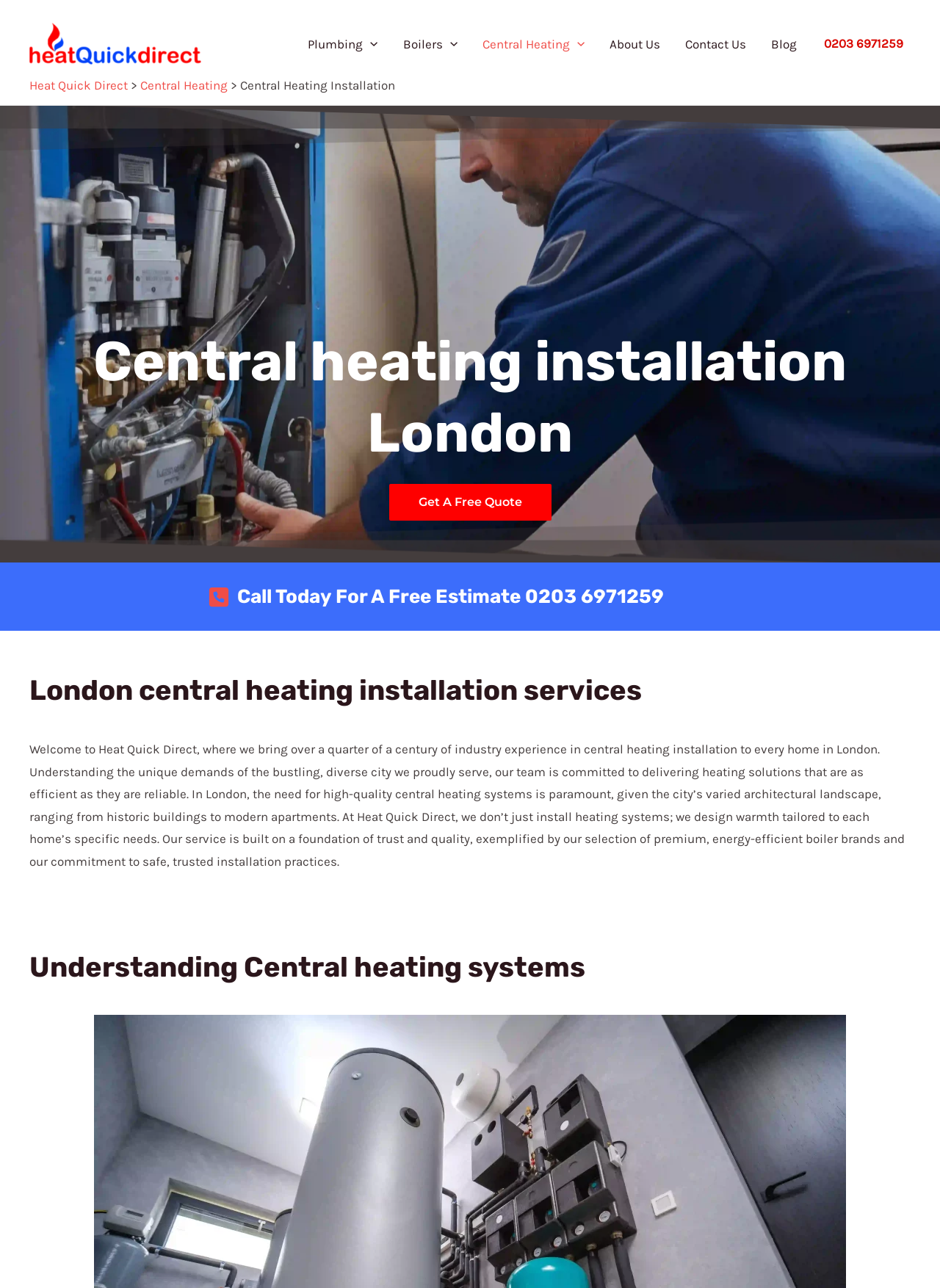Identify the bounding box coordinates of the clickable region required to complete the instruction: "Toggle the Plumbing menu". The coordinates should be given as four float numbers within the range of 0 and 1, i.e., [left, top, right, bottom].

[0.386, 0.014, 0.402, 0.054]